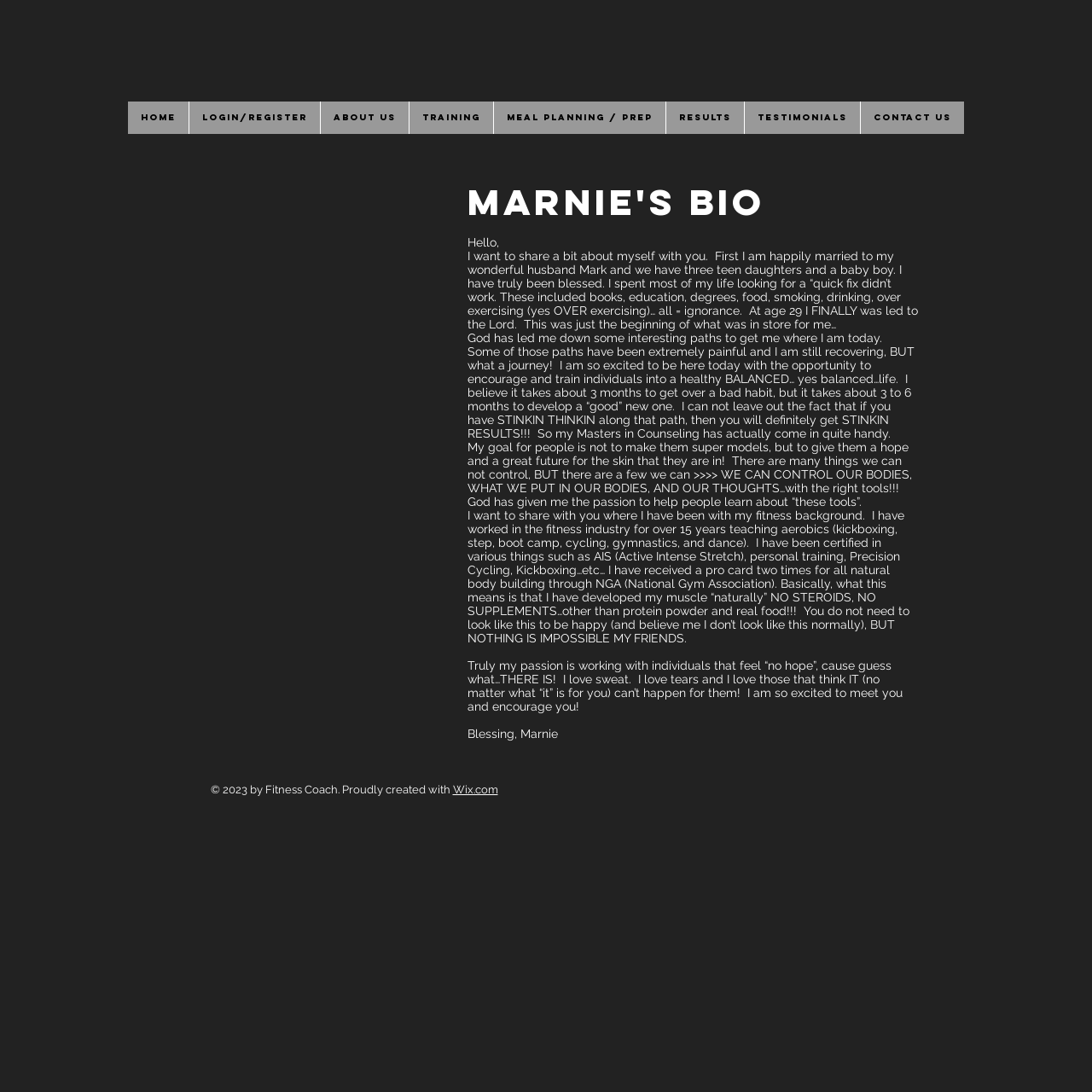Determine the bounding box coordinates in the format (top-left x, top-left y, bottom-right x, bottom-right y). Ensure all values are floating point numbers between 0 and 1. Identify the bounding box of the UI element described by: About Us

[0.293, 0.093, 0.374, 0.123]